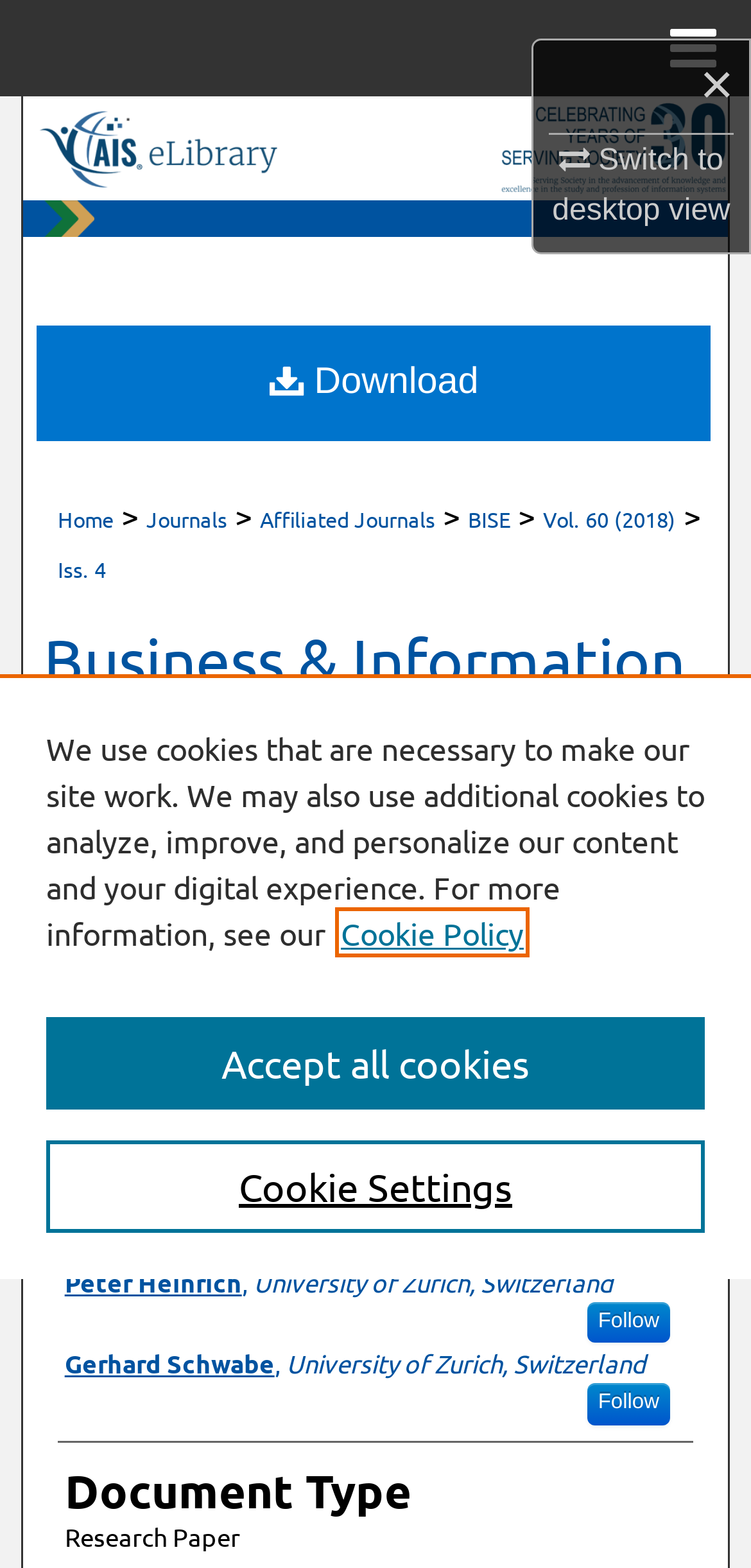Who are the authors of the research paper?
Based on the image content, provide your answer in one word or a short phrase.

Peter Heinrich and Gerhard Schwabe